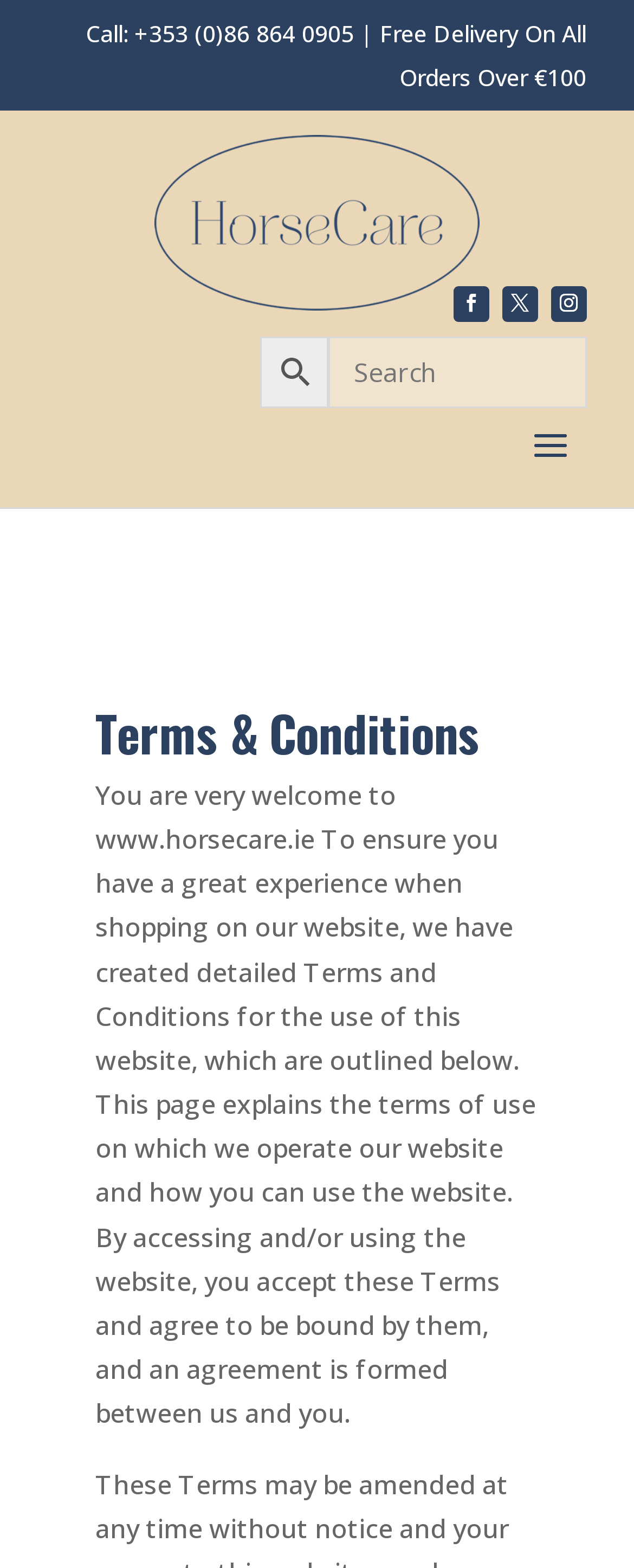Based on the image, please respond to the question with as much detail as possible:
What is the purpose of the webpage?

I inferred the purpose of the webpage by reading the introductory text, which says 'To ensure you have a great experience when shopping on our website, we have created detailed Terms and Conditions for the use of this website, which are outlined below.' This suggests that the webpage is intended to outline the terms and conditions of using the website.